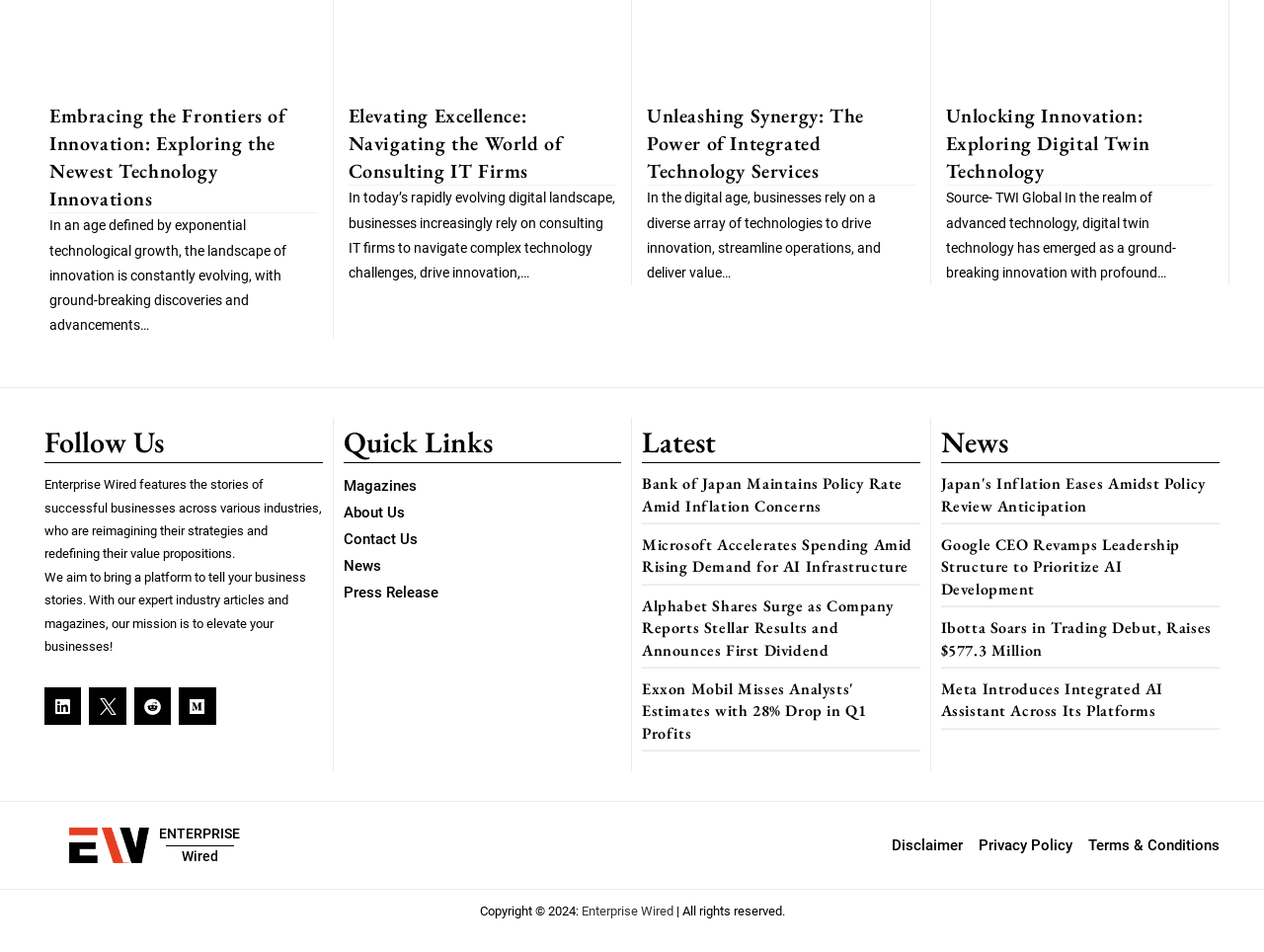How many social media links are there?
Give a one-word or short phrase answer based on the image.

4